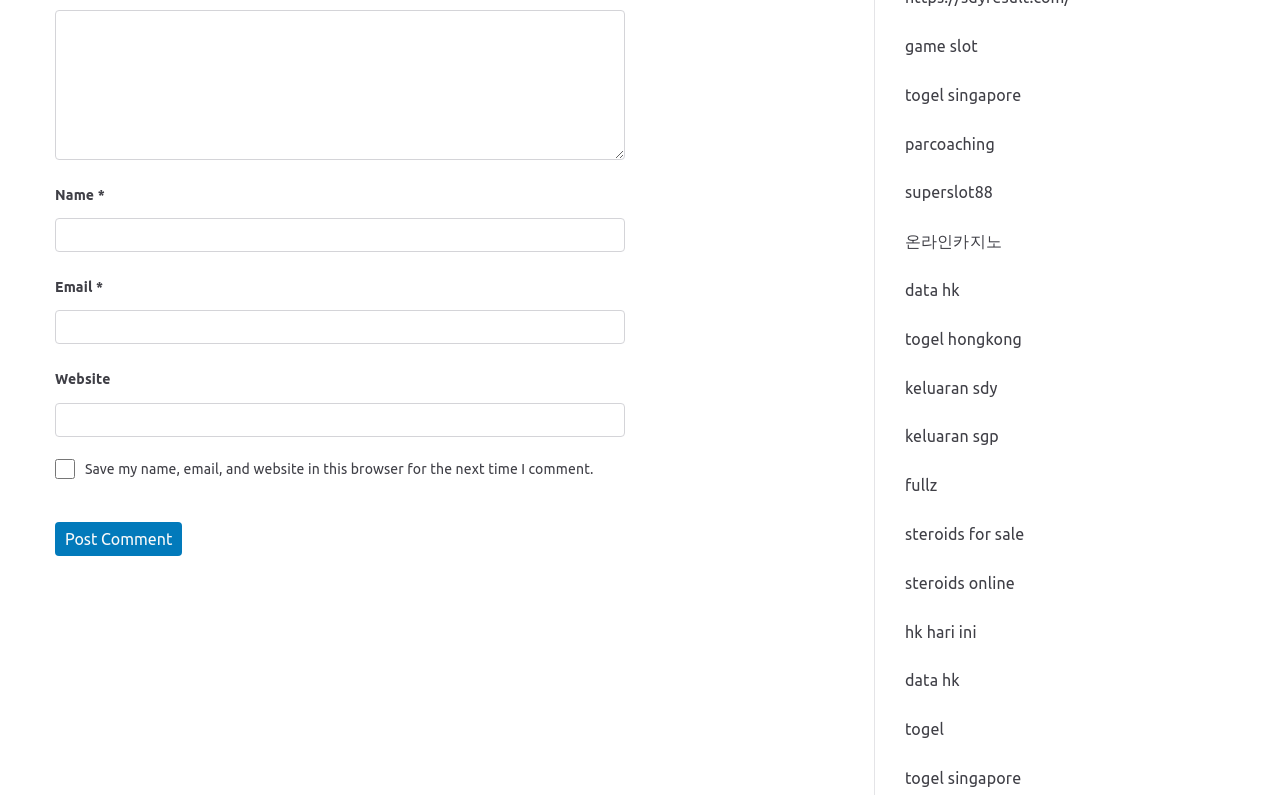Pinpoint the bounding box coordinates of the element that must be clicked to accomplish the following instruction: "Click the Post Comment button". The coordinates should be in the format of four float numbers between 0 and 1, i.e., [left, top, right, bottom].

[0.043, 0.656, 0.142, 0.699]